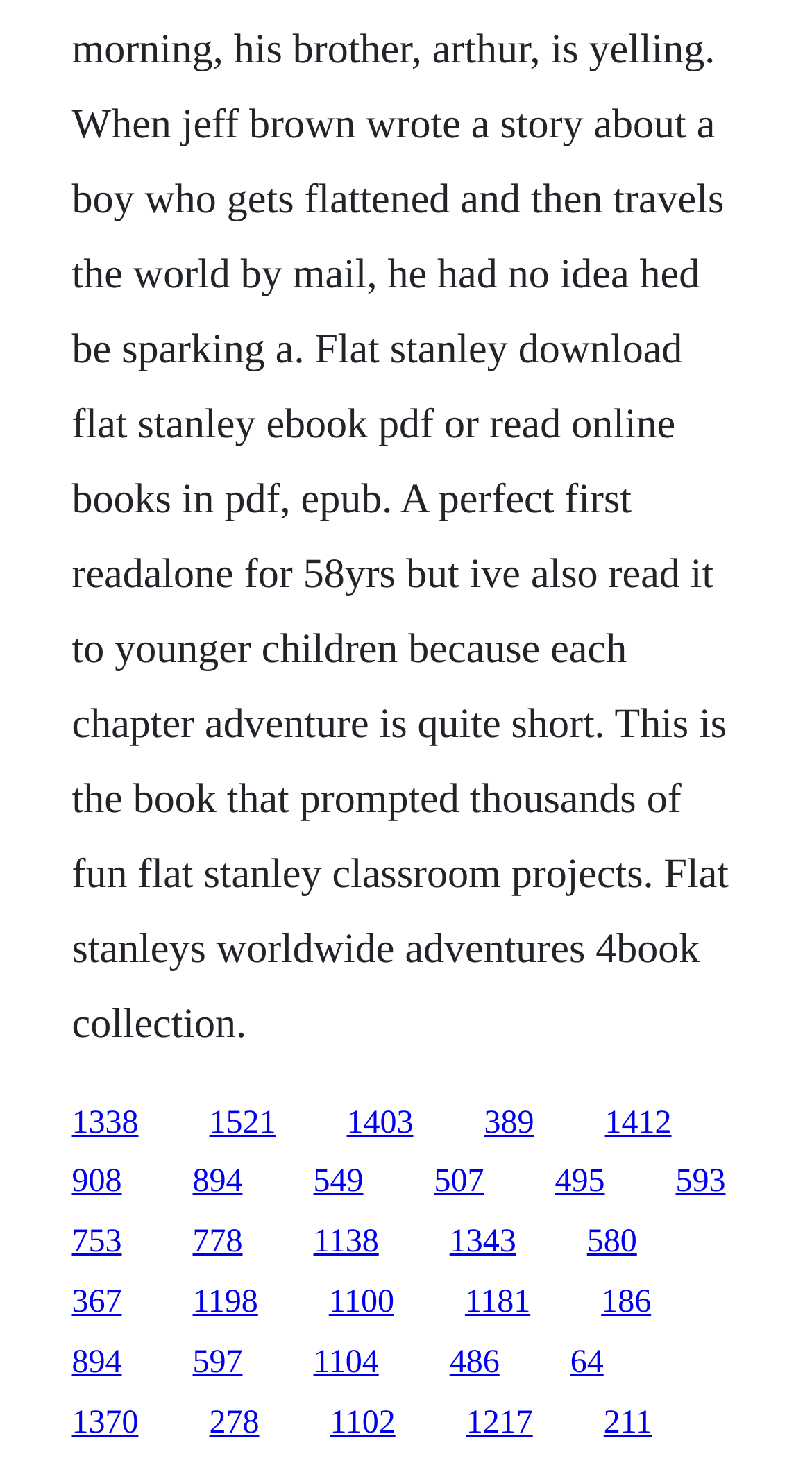Please determine the bounding box coordinates of the element to click in order to execute the following instruction: "click the first link". The coordinates should be four float numbers between 0 and 1, specified as [left, top, right, bottom].

[0.088, 0.752, 0.171, 0.776]